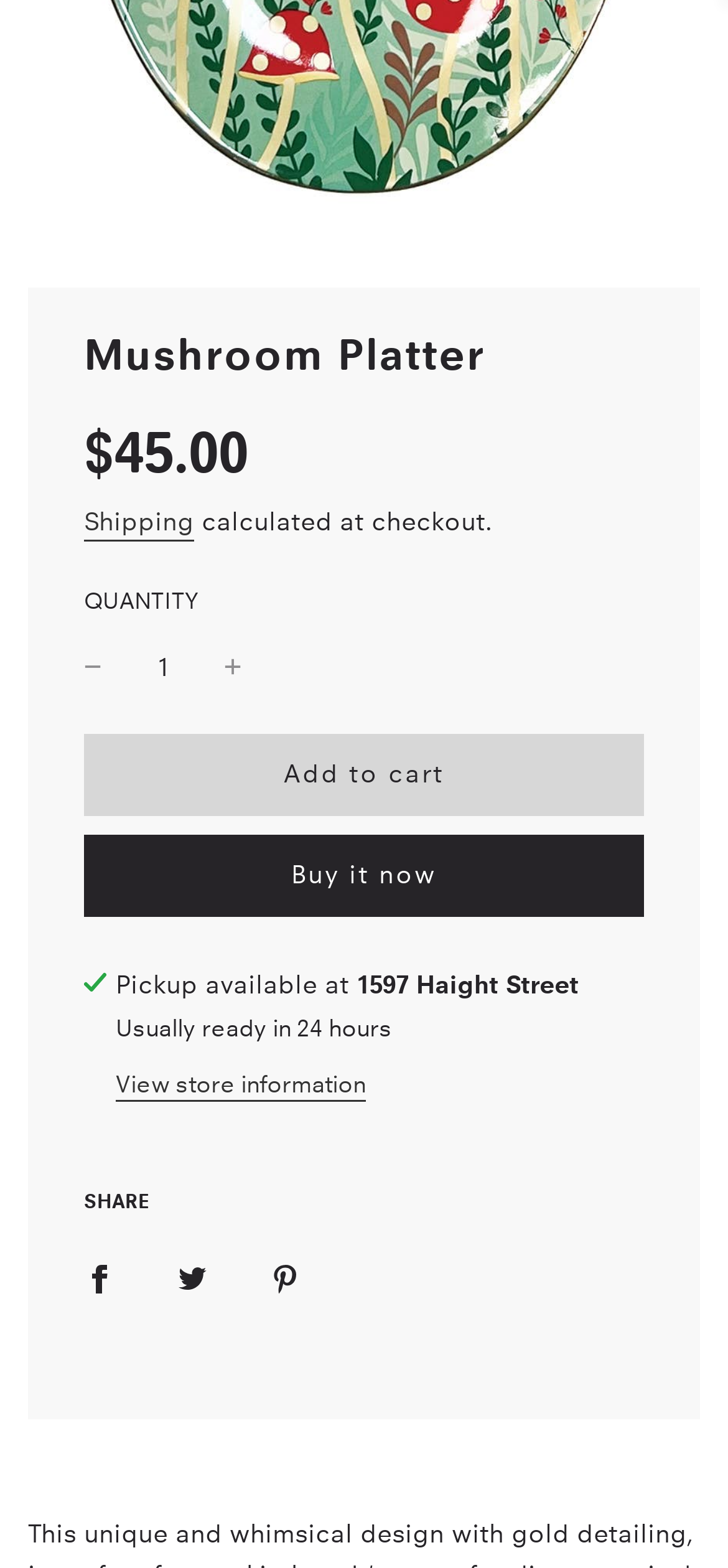Pinpoint the bounding box coordinates of the element to be clicked to execute the instruction: "Share on Facebook".

[0.077, 0.783, 0.195, 0.845]